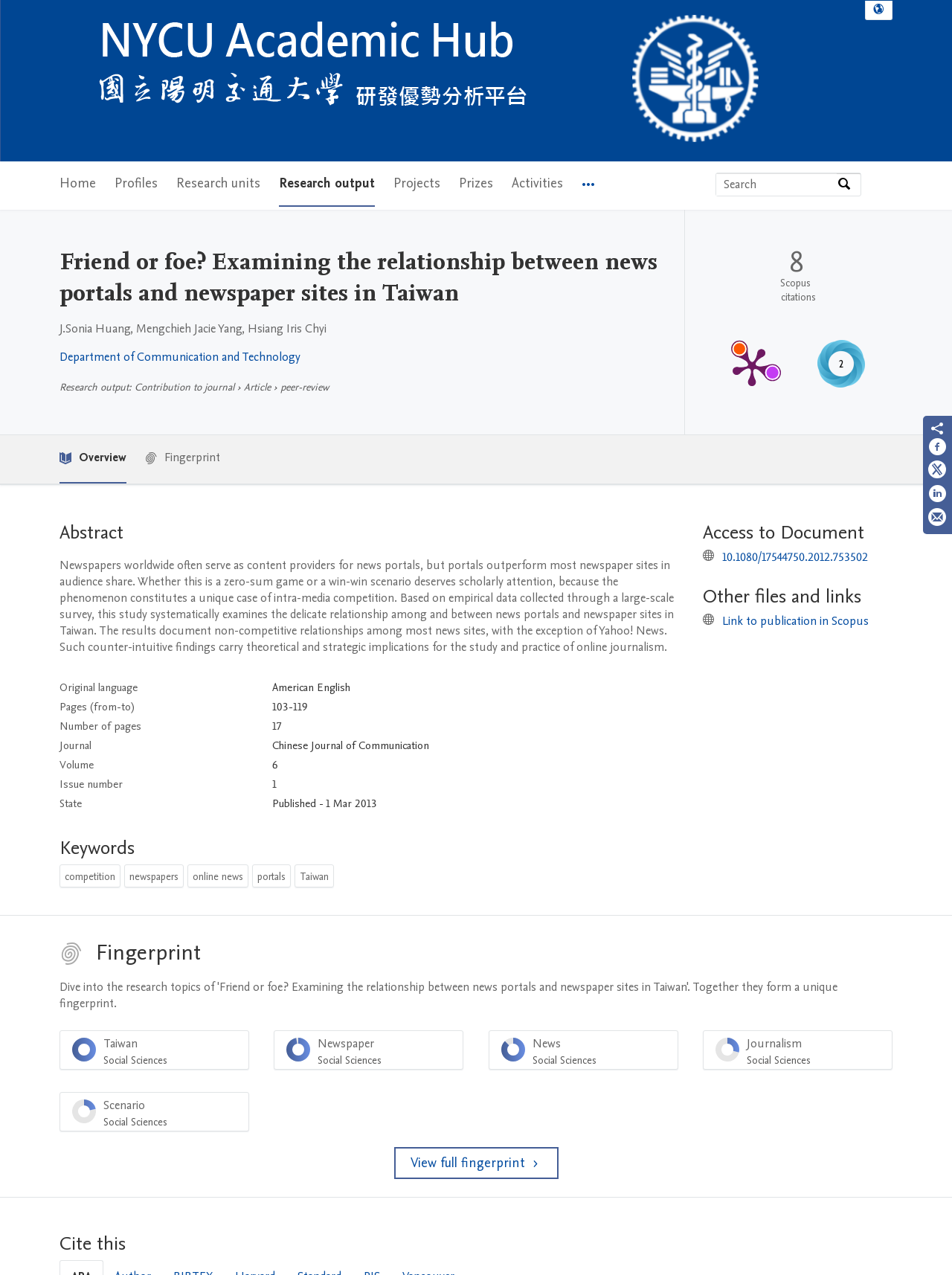Create a detailed summary of all the visual and textual information on the webpage.

This webpage is an academic article page from the National Yang Ming Chiao Tung University Academic Hub. At the top, there is a logo of the university and a navigation menu with links to "Home", "Profiles", "Research units", "Research output", "Projects", "Prizes", "Activities", and "More navigation options". 

To the right of the navigation menu, there is a language selection button and a search bar with a placeholder text "Search by expertise, name or affiliation". 

Below the navigation menu, there is a heading "Friend or foe? Examining the relationship between news portals and newspaper sites in Taiwan" followed by the authors' names and their affiliation. 

The article is divided into sections, including "Abstract", "Keywords", "Access to Document", and "Other files and links". The "Abstract" section provides a summary of the article, and the "Keywords" section lists the relevant keywords. 

There is a table below the "Abstract" section, which displays information about the article, including the original language, pages, number of pages, journal, volume, issue number, and state. 

The "Access to Document" section provides a link to the article, and the "Other files and links" section provides links to related resources. 

At the bottom of the page, there is a "Fingerprint" section, which displays a menu with links to related topics, including "Taiwan Social Sciences 100%", "Newspaper Social Sciences 97%", and "News Social Sciences 87%".